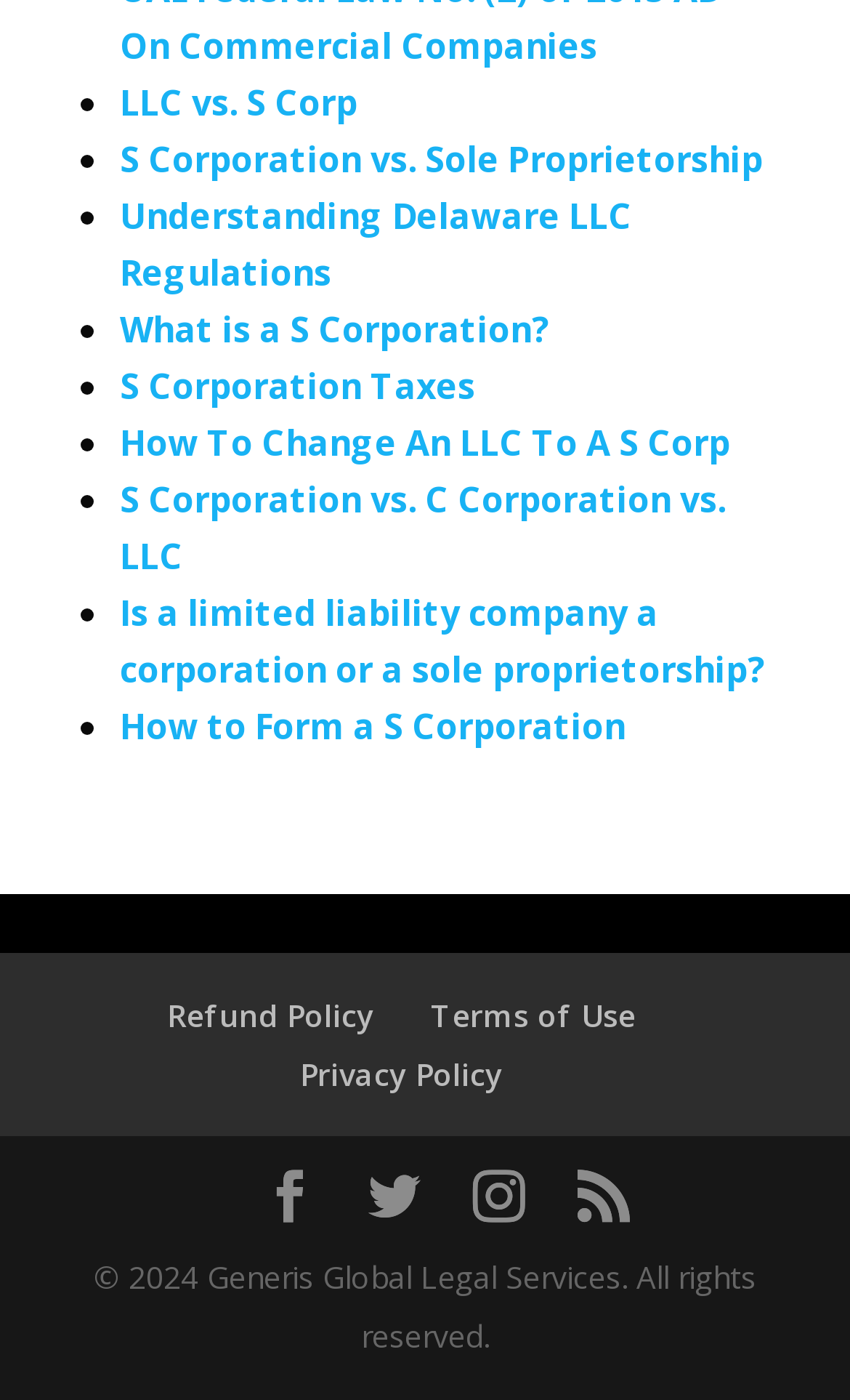Find the bounding box coordinates for the area that should be clicked to accomplish the instruction: "Check 'Terms of Use'".

[0.506, 0.71, 0.747, 0.739]